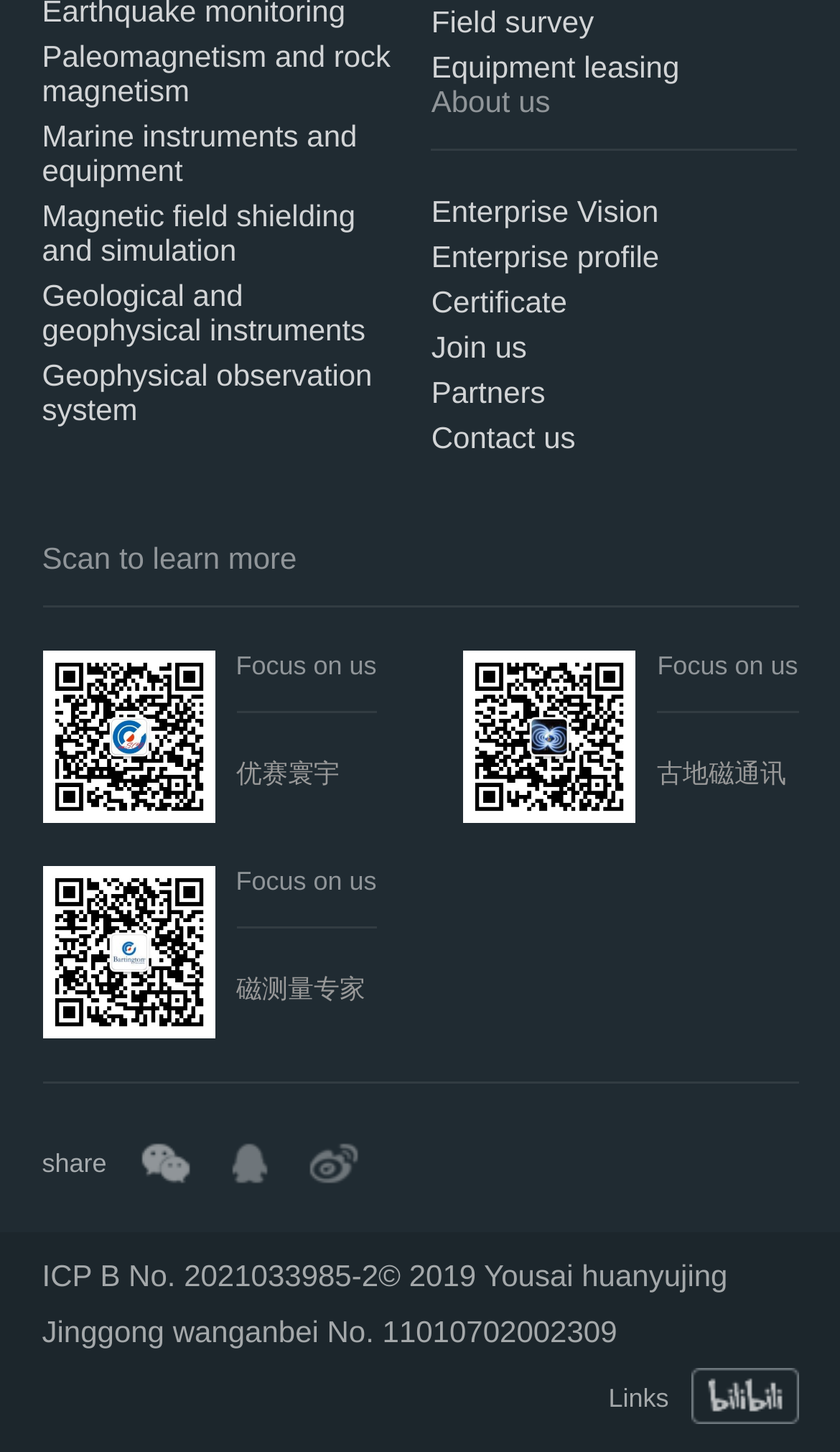How can users share the webpage?
Please provide a comprehensive answer based on the information in the image.

The webpage provides sharing options at the bottom-left section, where users can share the webpage through WeChat, QQ, or Sina Weibo.